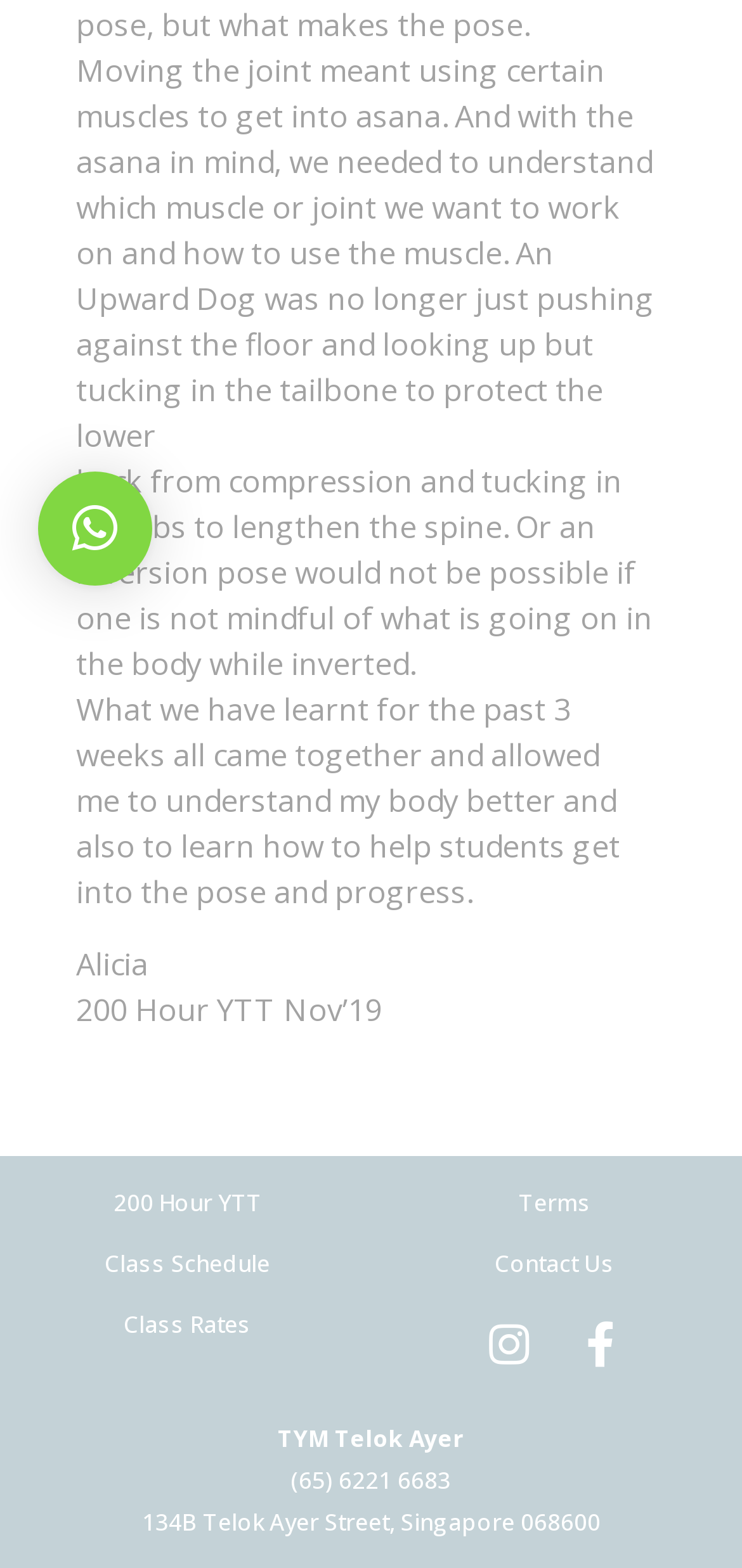Using the description: "Class Schedule", identify the bounding box of the corresponding UI element in the screenshot.

[0.141, 0.795, 0.364, 0.816]